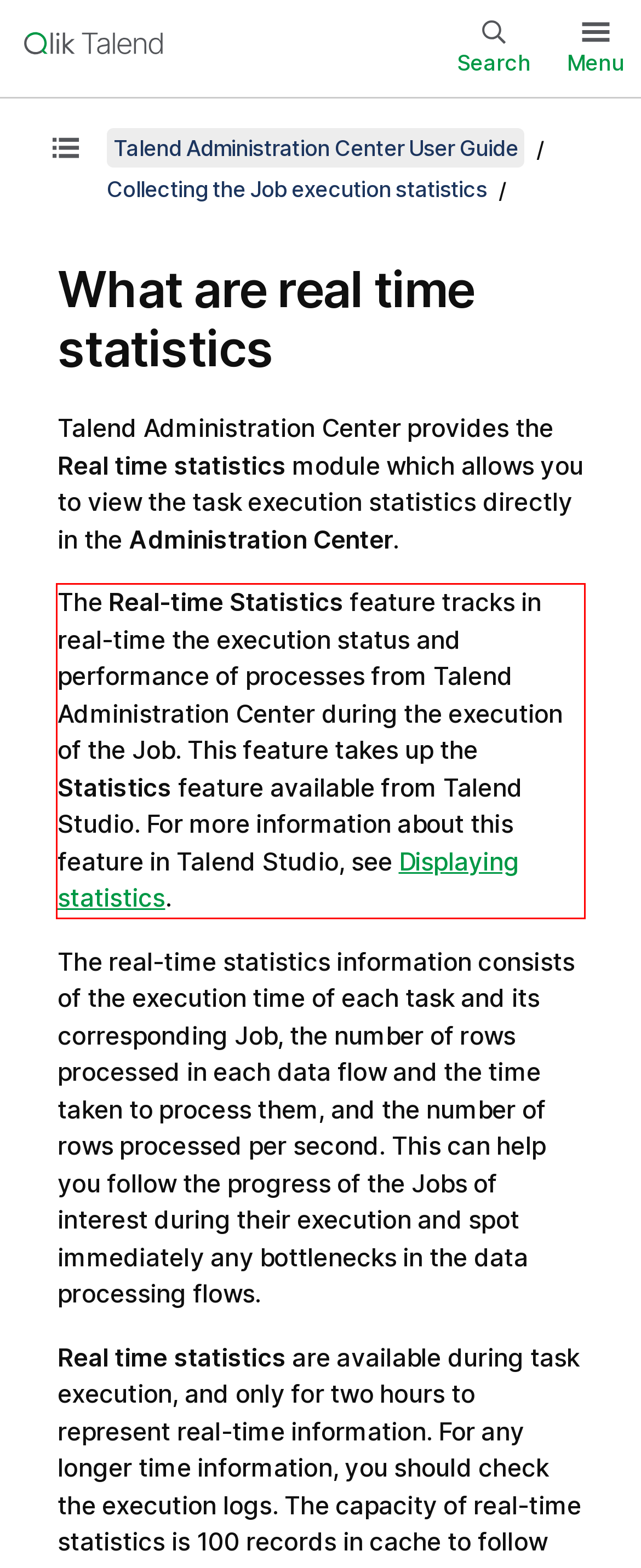Using the provided screenshot of a webpage, recognize the text inside the red rectangle bounding box by performing OCR.

The Real-time Statistics feature tracks in real-time the execution status and performance of processes from Talend Administration Center during the execution of the Job. This feature takes up the Statistics feature available from Talend Studio. For more information about this feature in Talend Studio, see Displaying statistics.